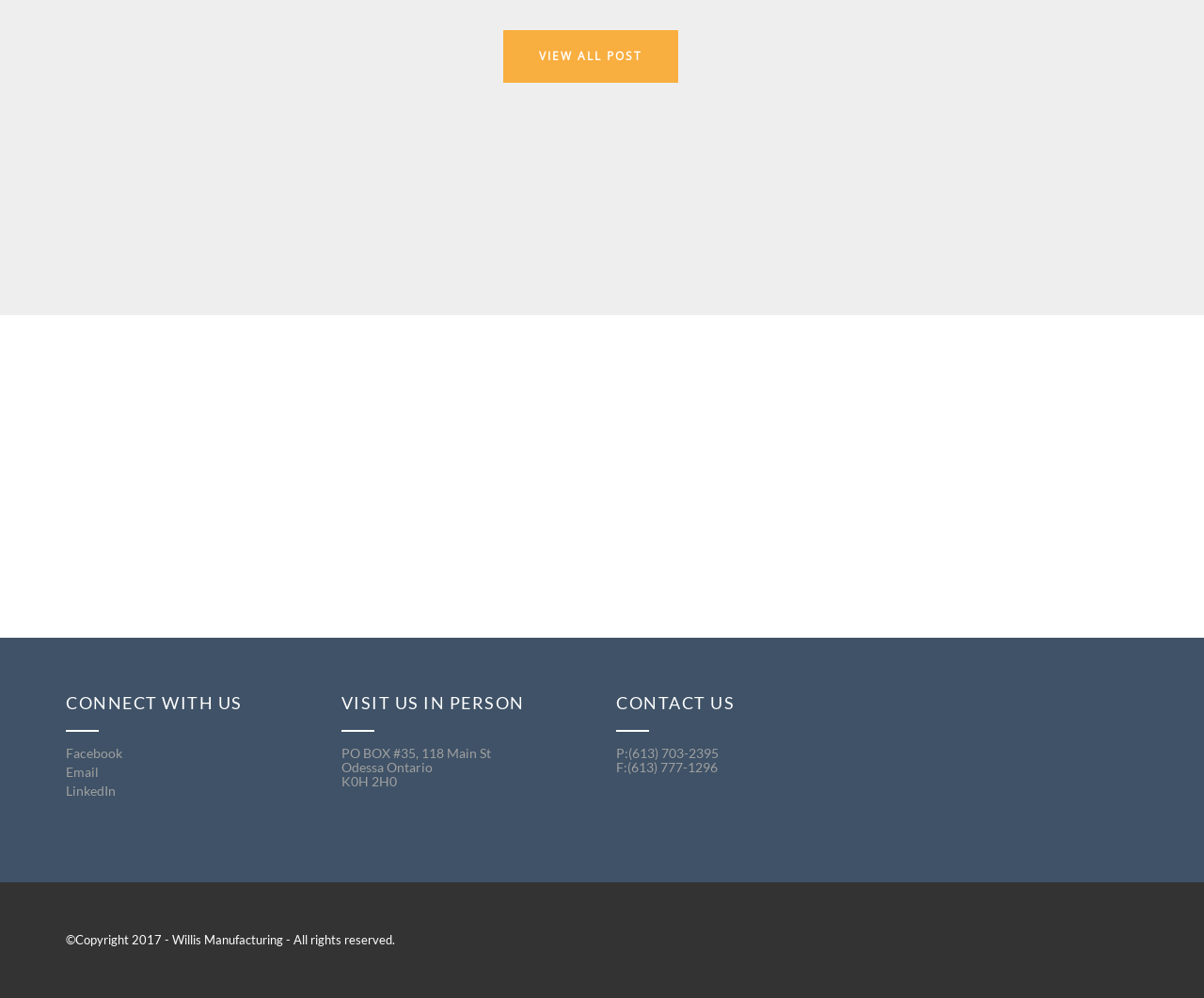What is the call to action on the top of the page?
Based on the image, answer the question in a detailed manner.

The call to action on the top of the page is 'Get Quotation' which is a link that allows users to request a quote for their project.